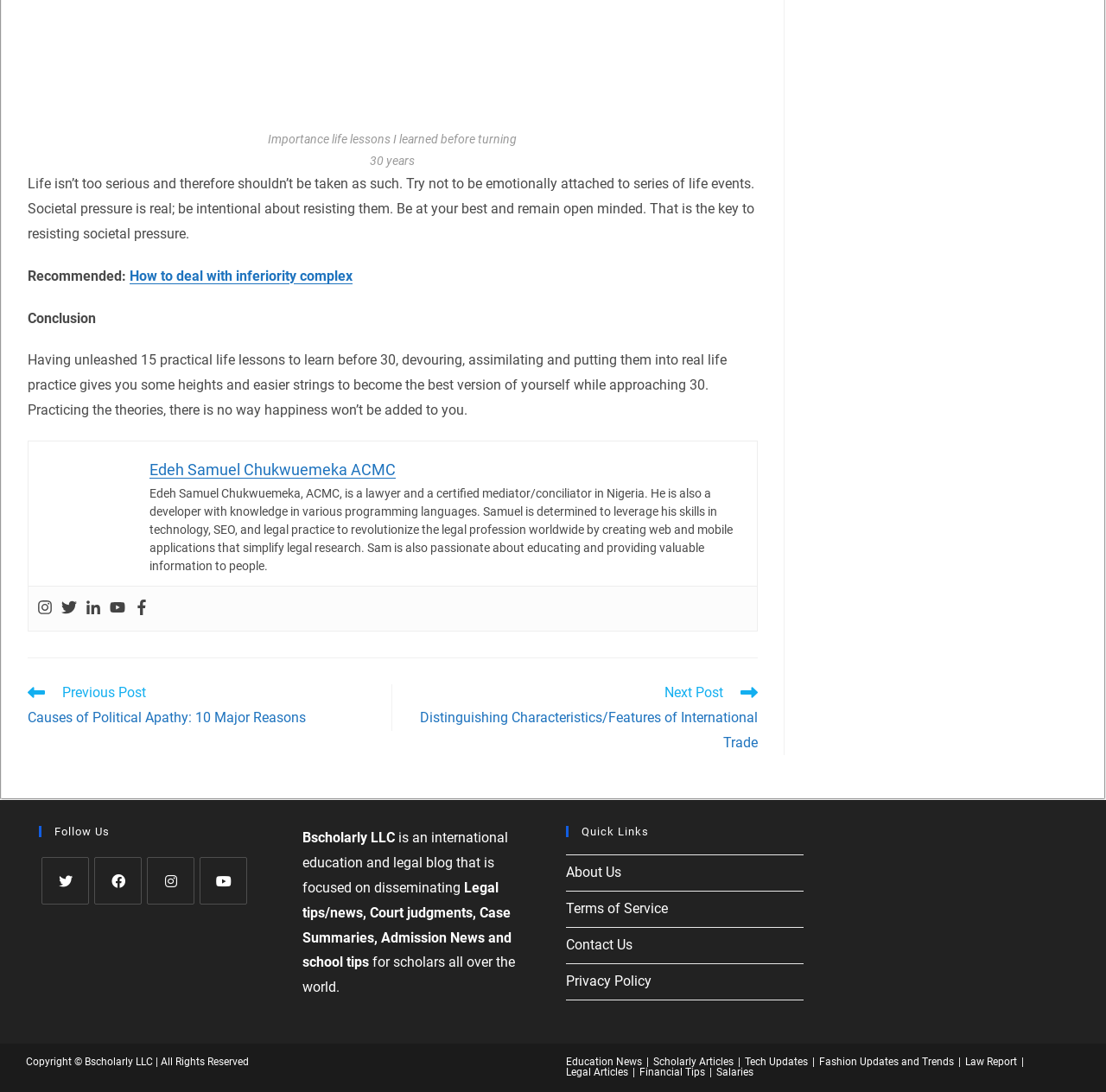Identify the bounding box coordinates for the UI element mentioned here: "Terms of Service". Provide the coordinates as four float values between 0 and 1, i.e., [left, top, right, bottom].

[0.512, 0.825, 0.604, 0.84]